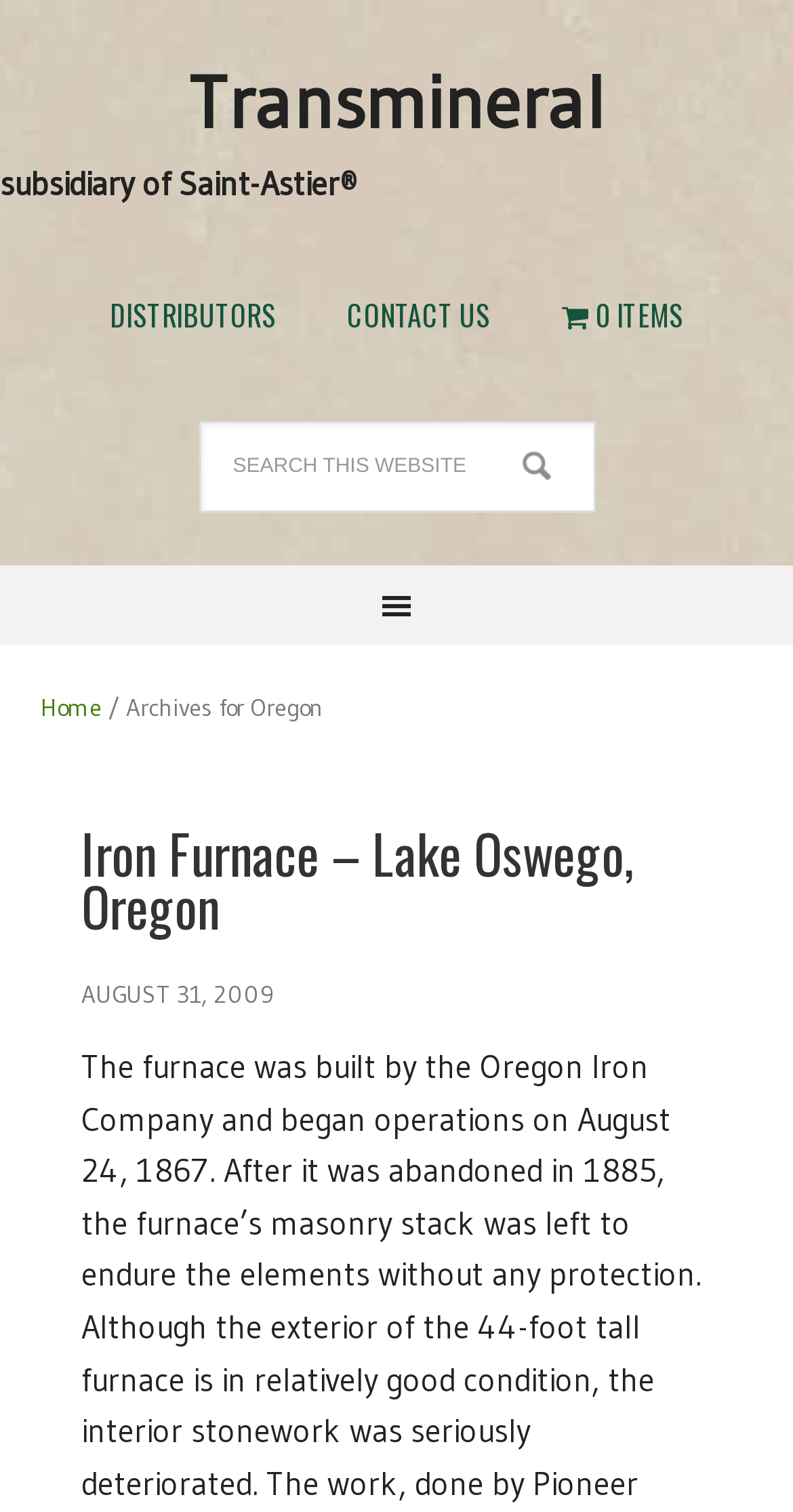Based on the visual content of the image, answer the question thoroughly: How many navigation links are there?

I counted the number of links under the 'Main' navigation element, which are 'Home', 'Archives for Oregon', and another link that is not explicitly labeled.